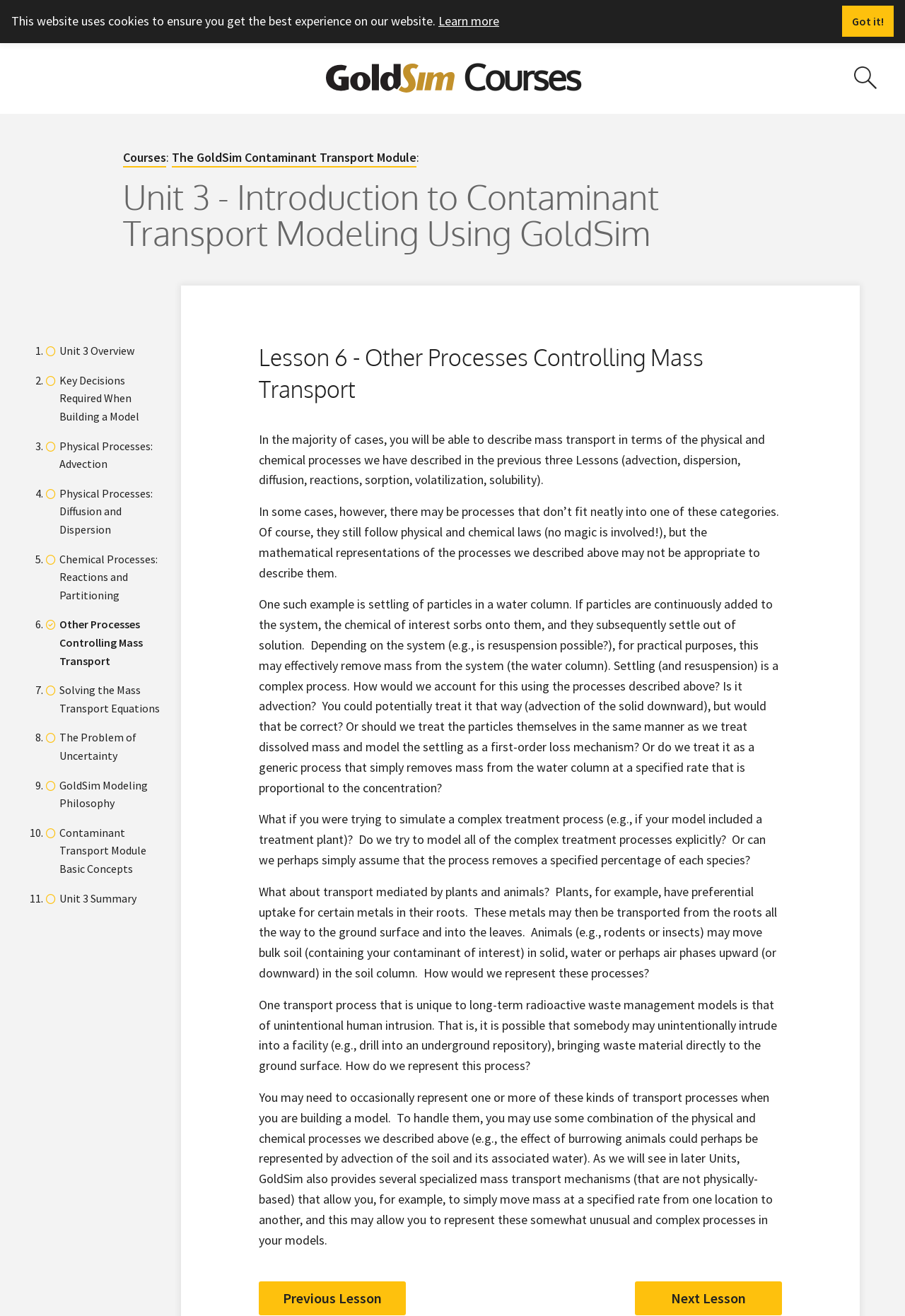How many lessons are listed in the webpage?
Refer to the image and provide a one-word or short phrase answer.

11